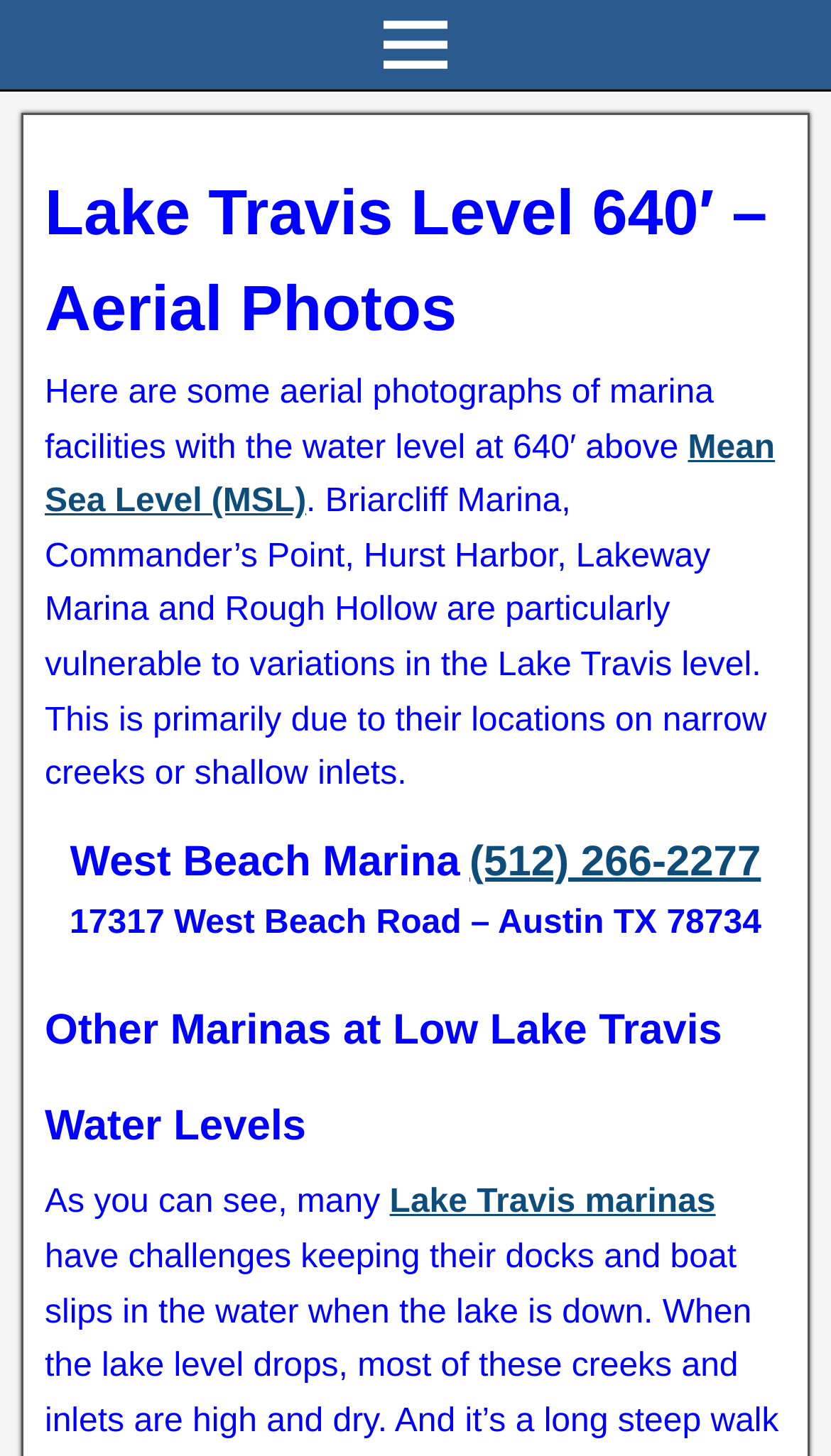What is the address of West Beach Marina?
Identify the answer in the screenshot and reply with a single word or phrase.

17317 West Beach Road – Austin TX 78734